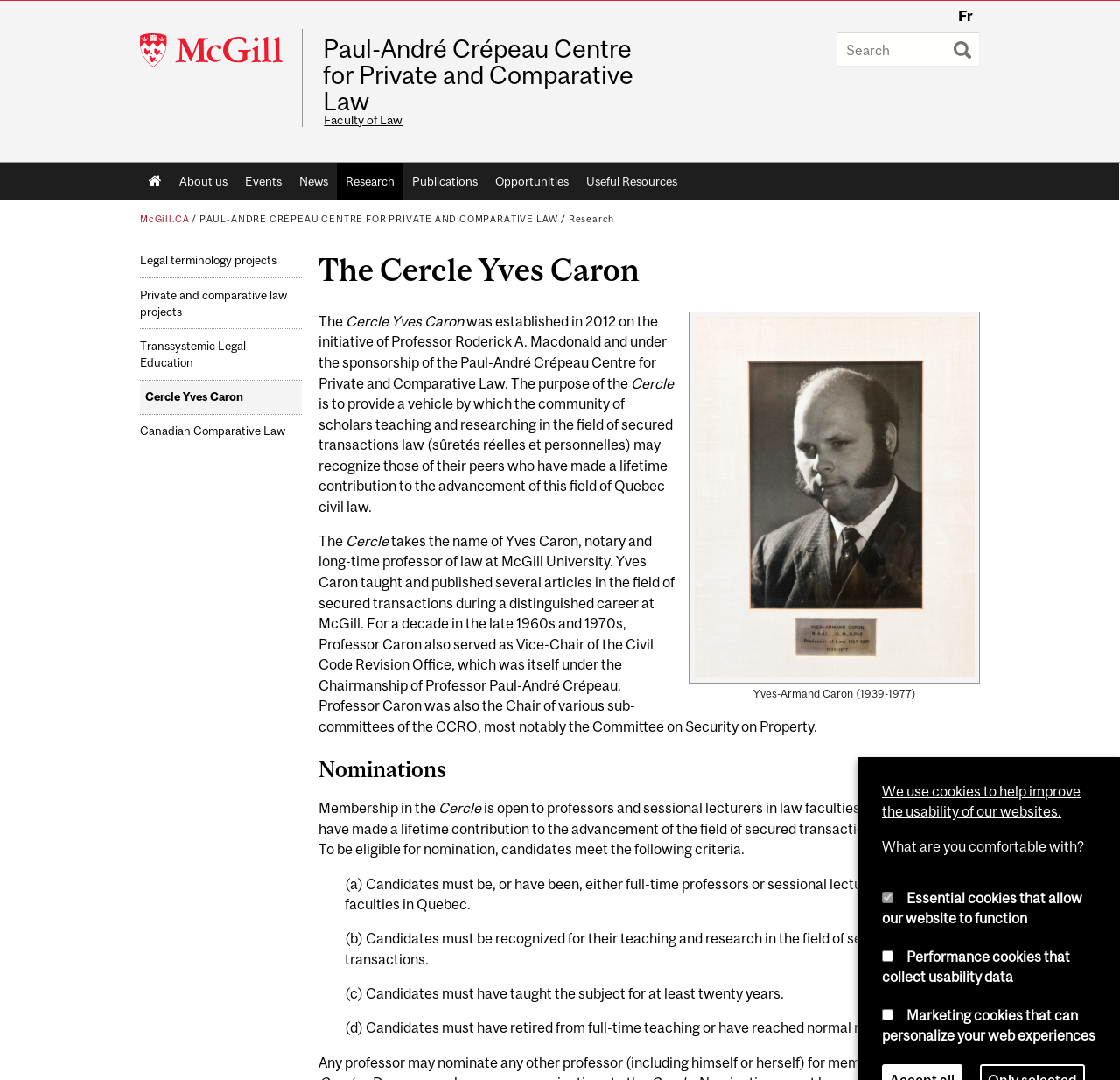Offer a meticulous caption that includes all visible features of the webpage.

The webpage is about the Cercle Yves Caron, a organization established in 2012 at McGill University's Paul-André Crépeau Centre for Private and Comparative Law. The page has a navigation menu at the top with links to McGill University, the Faculty of Law, and other related pages. There is a search bar on the top right corner with a combobox and a search button.

Below the navigation menu, there is a section with links to various pages, including Home, About us, Events, News, Research, Publications, Opportunities, and Useful Resources. On the right side of this section, there is a link to McGill.CA and a link to the Paul-André Crépeau Centre for Private and Comparative Law.

The main content of the page is divided into two columns. The left column has a heading "The Cercle Yves Caron" and a brief description of the organization. There is also an image of Yves Caron, a notary and long-time professor of law at McGill University. The description explains that the Cercle Yves Caron was established to recognize scholars who have made a lifetime contribution to the advancement of secured transactions law in Quebec.

The right column has a table with information about the Cercle Yves Caron. There are several sections, including "Nominations" and "Membership", which outline the criteria for nomination and membership in the Cercle. The page also has a section at the bottom with links to cookie settings, allowing users to customize their cookie preferences.

Overall, the webpage provides information about the Cercle Yves Caron, its purpose, and its membership criteria, as well as links to related pages and resources.